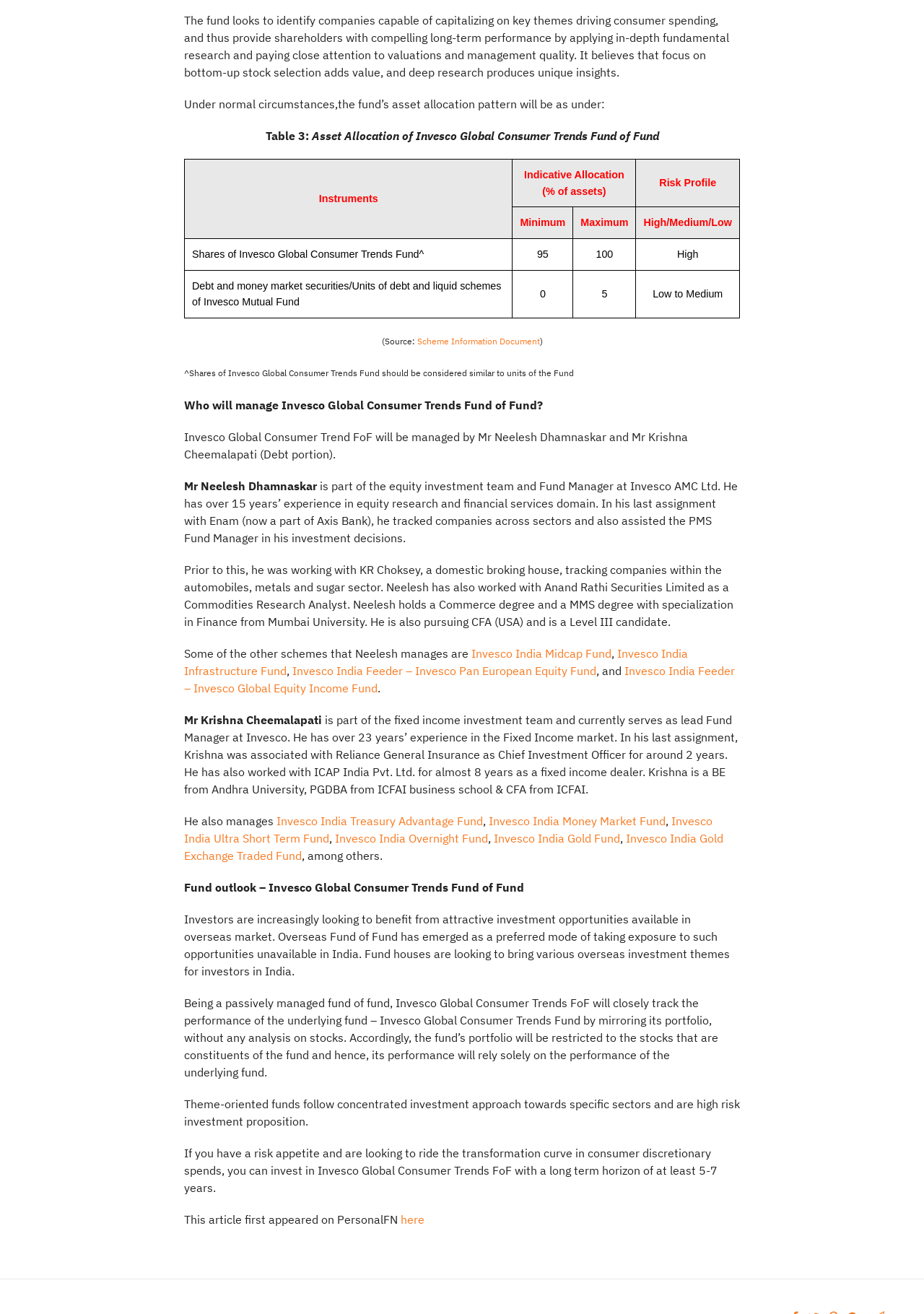Please indicate the bounding box coordinates for the clickable area to complete the following task: "Read about 'Mr Neelesh Dhamnaskar'". The coordinates should be specified as four float numbers between 0 and 1, i.e., [left, top, right, bottom].

[0.199, 0.364, 0.798, 0.415]